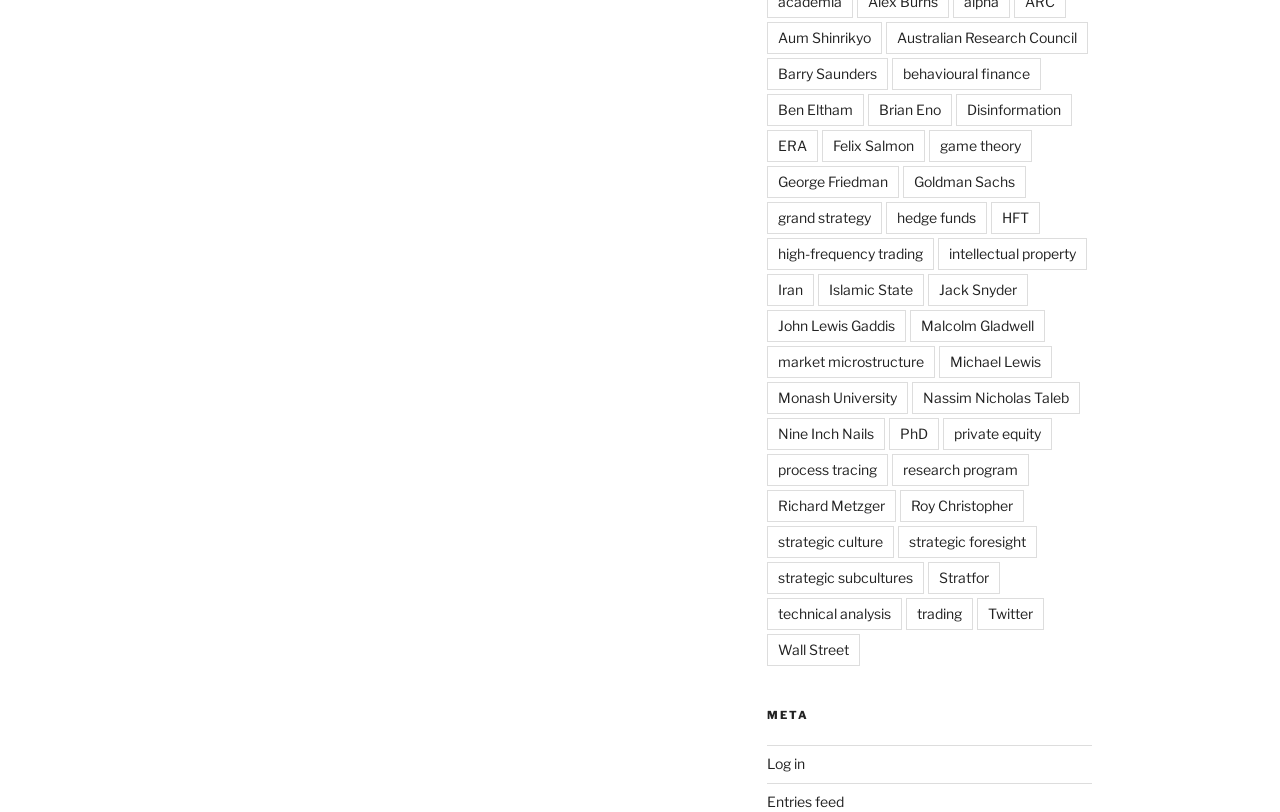Please provide a brief answer to the question using only one word or phrase: 
What is the vertical position of the 'META' heading?

Bottom